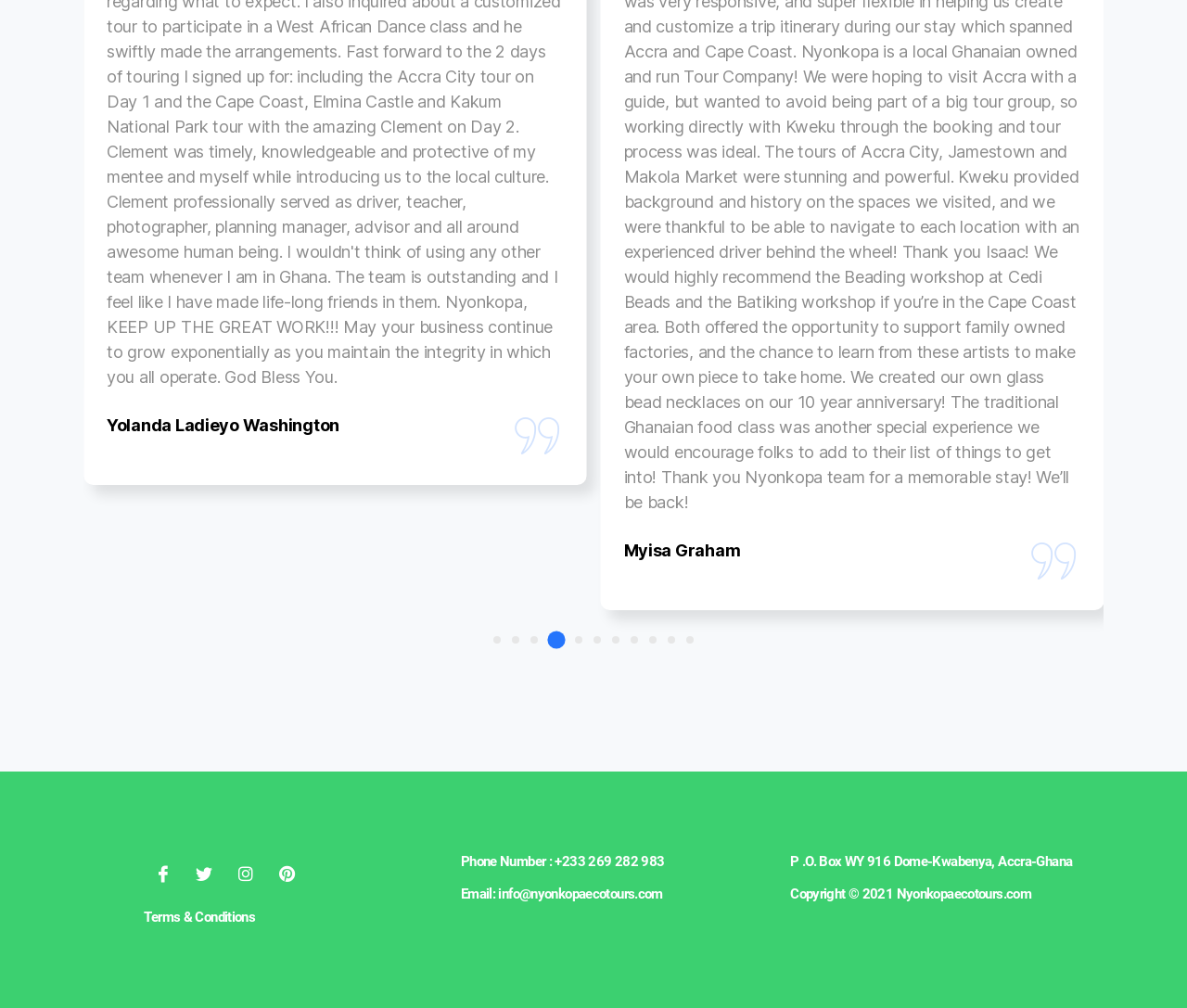Provide the bounding box coordinates for the area that should be clicked to complete the instruction: "Visit Facebook".

[0.125, 0.853, 0.149, 0.88]